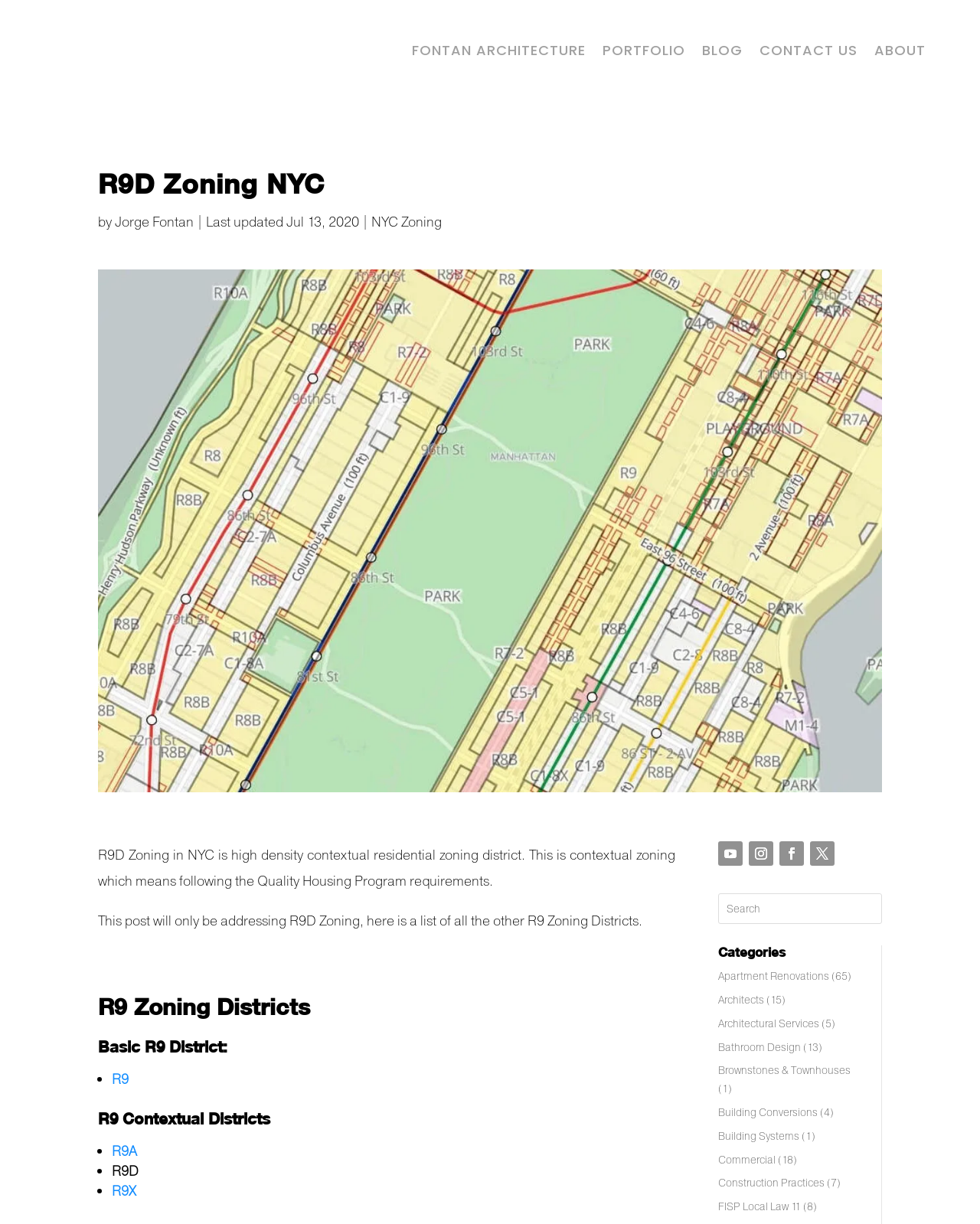Locate the bounding box coordinates of the clickable region necessary to complete the following instruction: "Click on the FONTAN ARCHITECTURE link". Provide the coordinates in the format of four float numbers between 0 and 1, i.e., [left, top, right, bottom].

[0.42, 0.037, 0.598, 0.051]